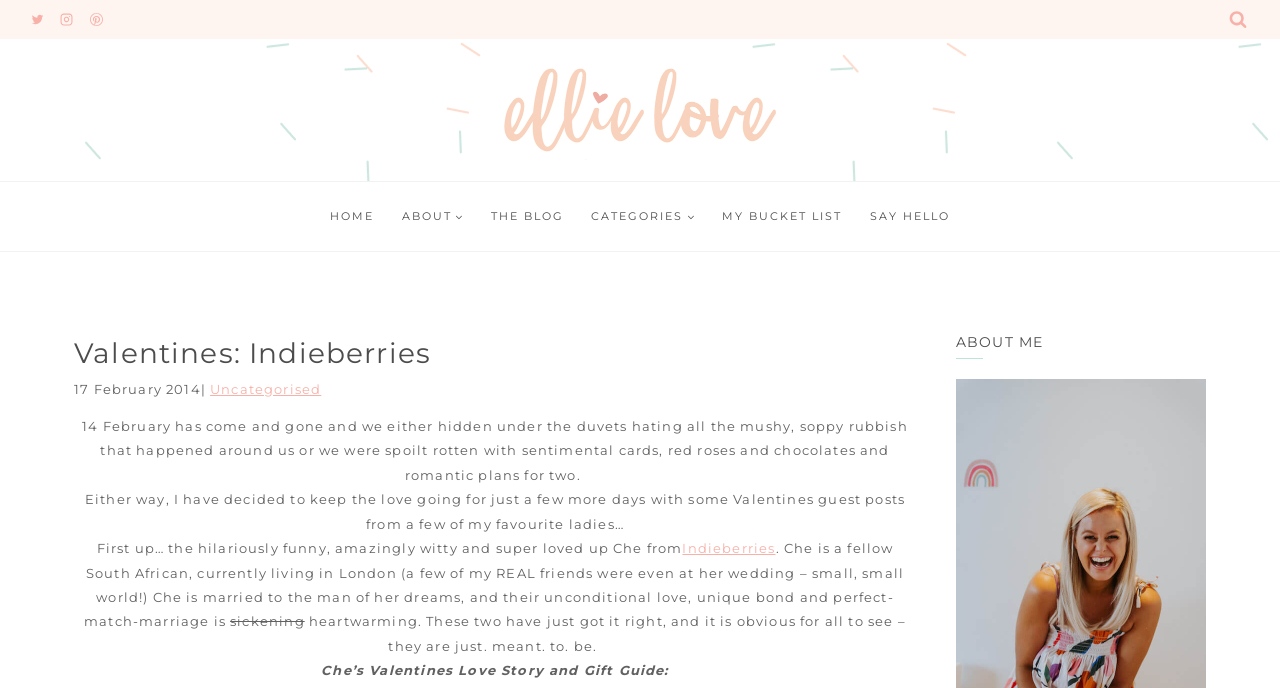Determine the bounding box coordinates of the clickable region to carry out the instruction: "View search form".

[0.953, 0.002, 0.981, 0.055]